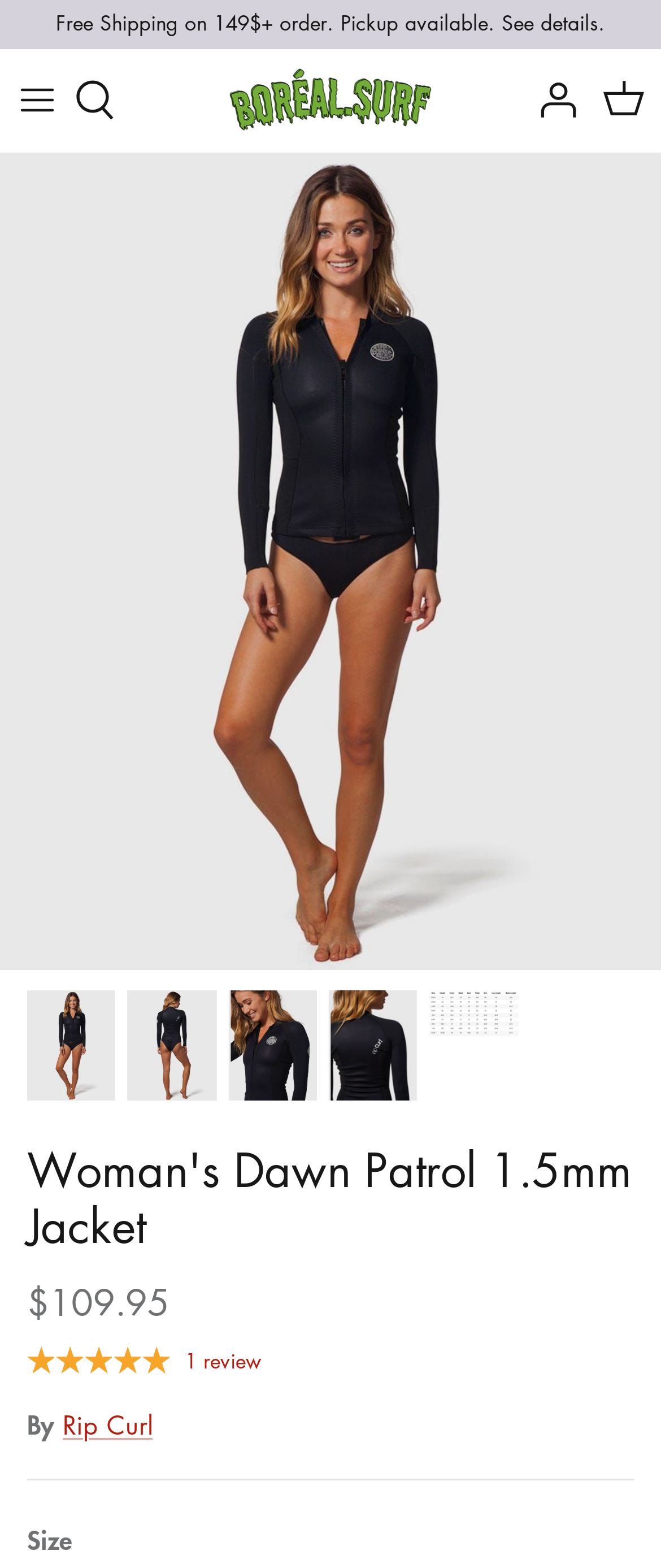Predict the bounding box of the UI element based on this description: "Toggle menu".

[0.708, 0.064, 0.872, 0.115]